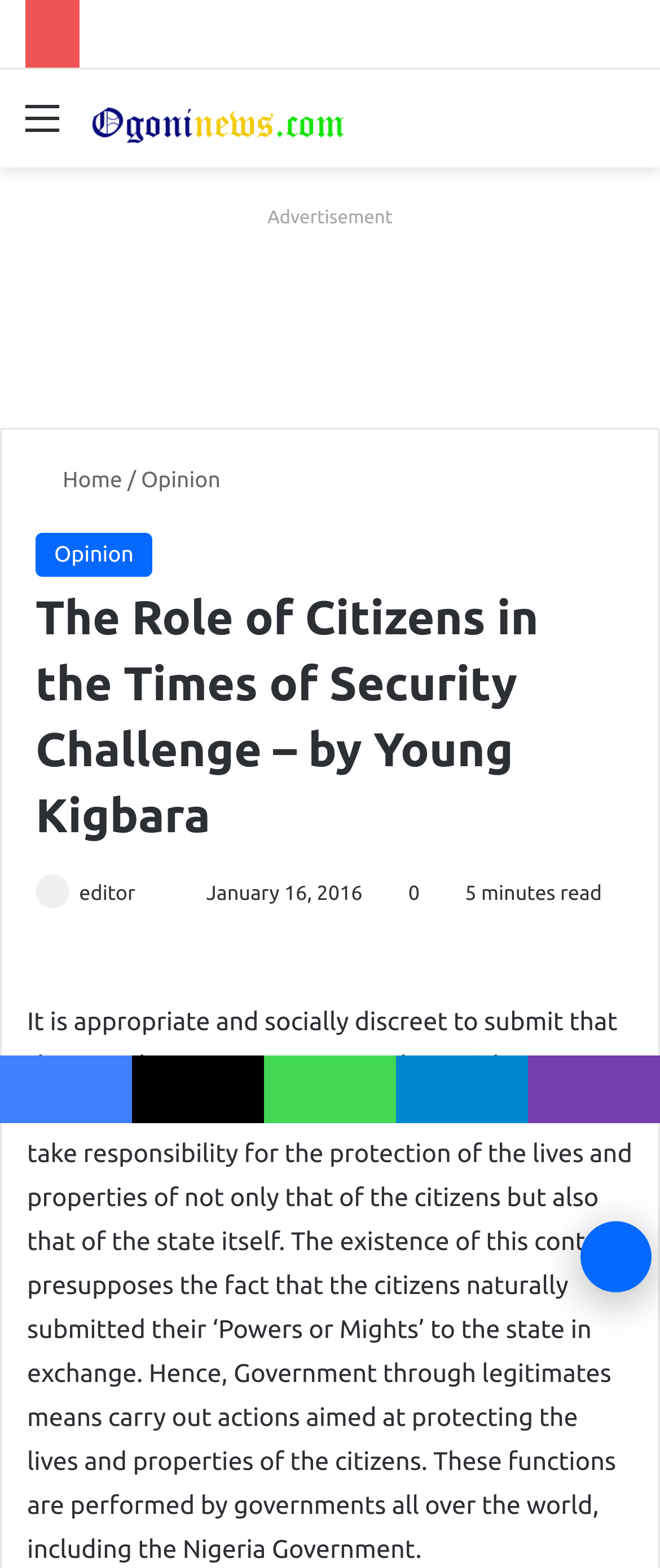What is the name of the news website?
Using the image as a reference, answer with just one word or a short phrase.

Ogoninews